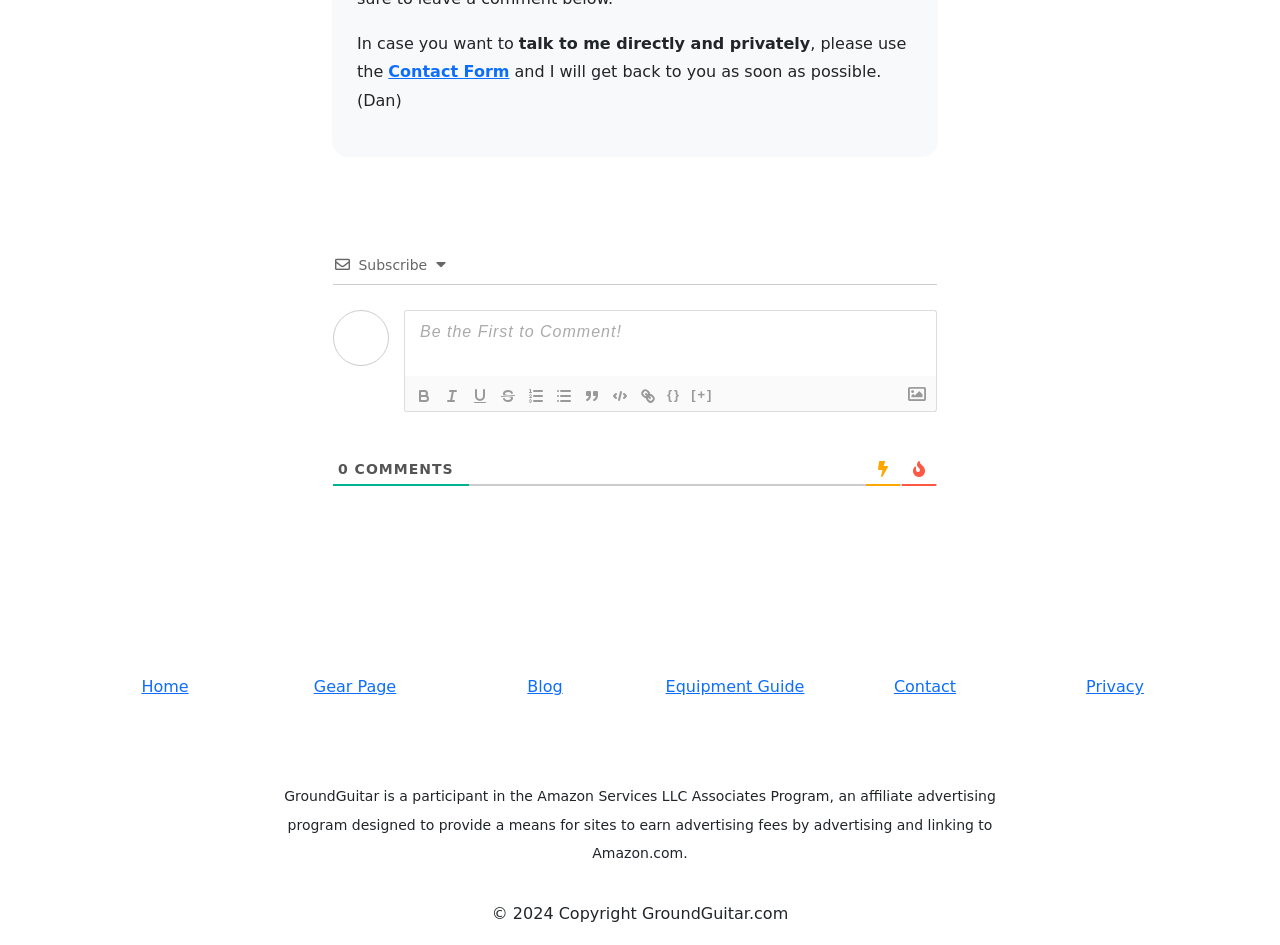Point out the bounding box coordinates of the section to click in order to follow this instruction: "click the Contact Form link".

[0.303, 0.066, 0.398, 0.086]